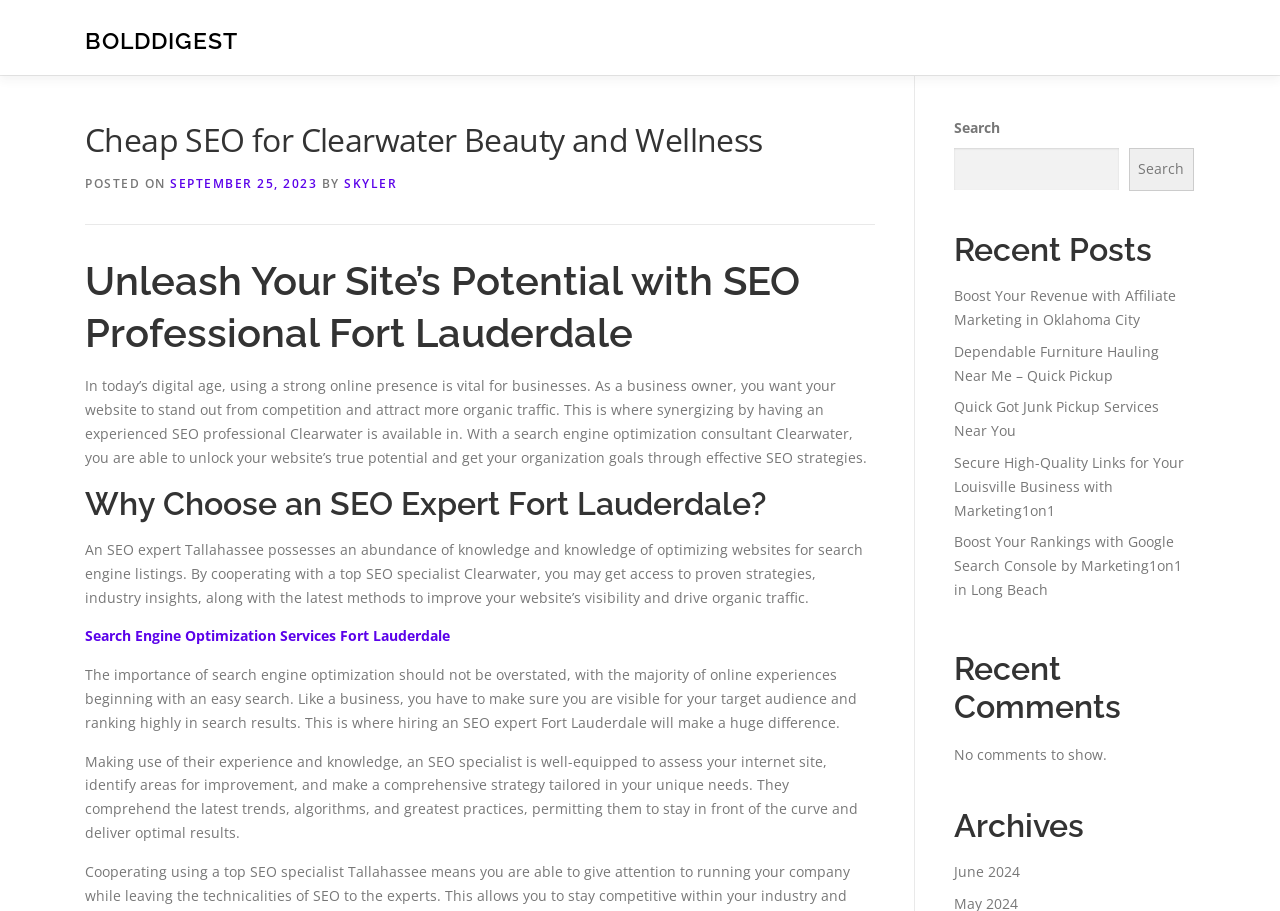Use a single word or phrase to answer the following:
What is the role of an SEO expert?

To improve website visibility